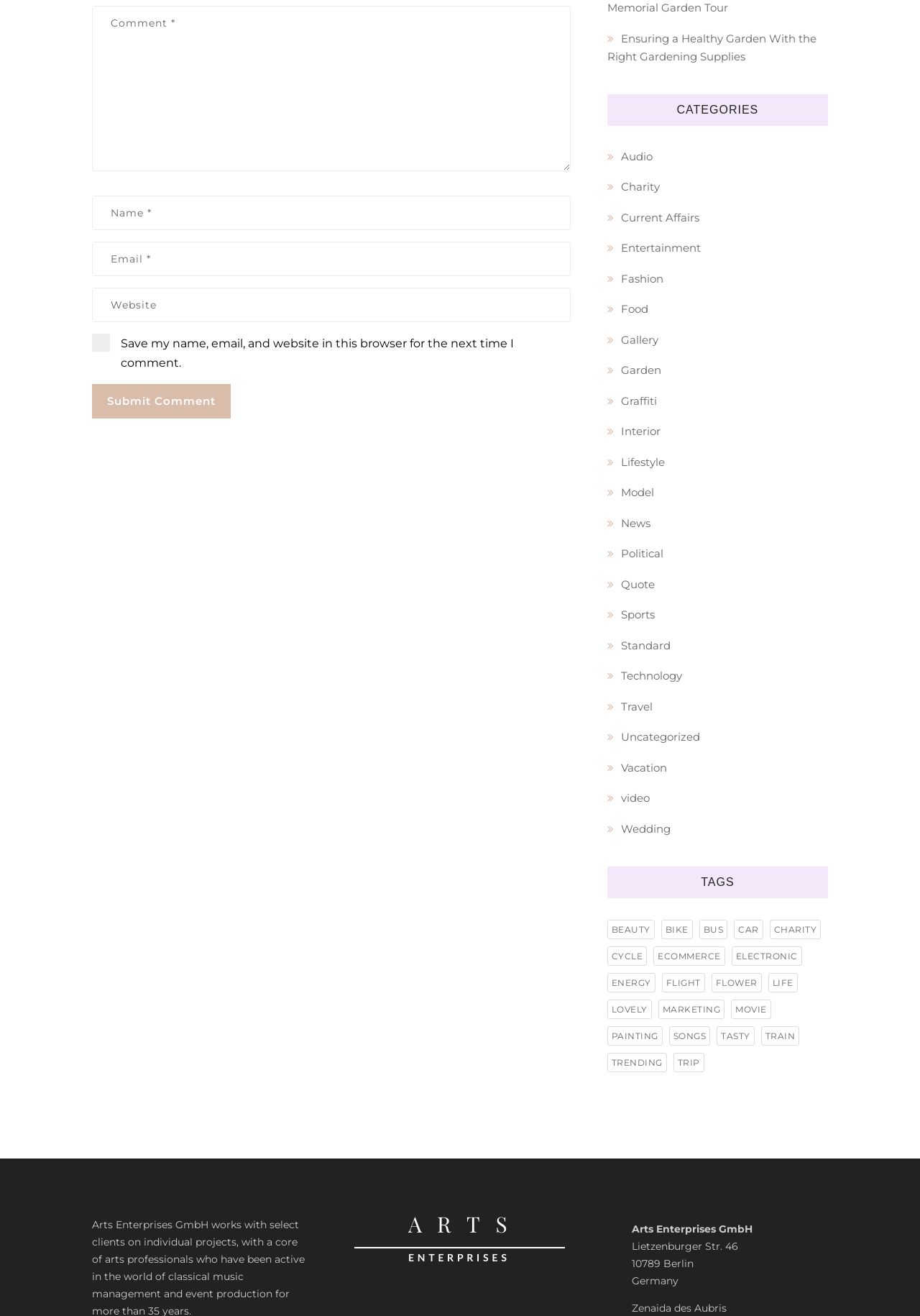What categories are listed on the webpage?
Give a comprehensive and detailed explanation for the question.

The webpage lists multiple categories, including Audio, Charity, Current Affairs, Entertainment, Fashion, Food, Gallery, Garden, Graffiti, Interior, Lifestyle, Model, News, Political, Quote, Sports, Standard, Technology, Travel, Uncategorized, Vacation, Video, and Wedding.